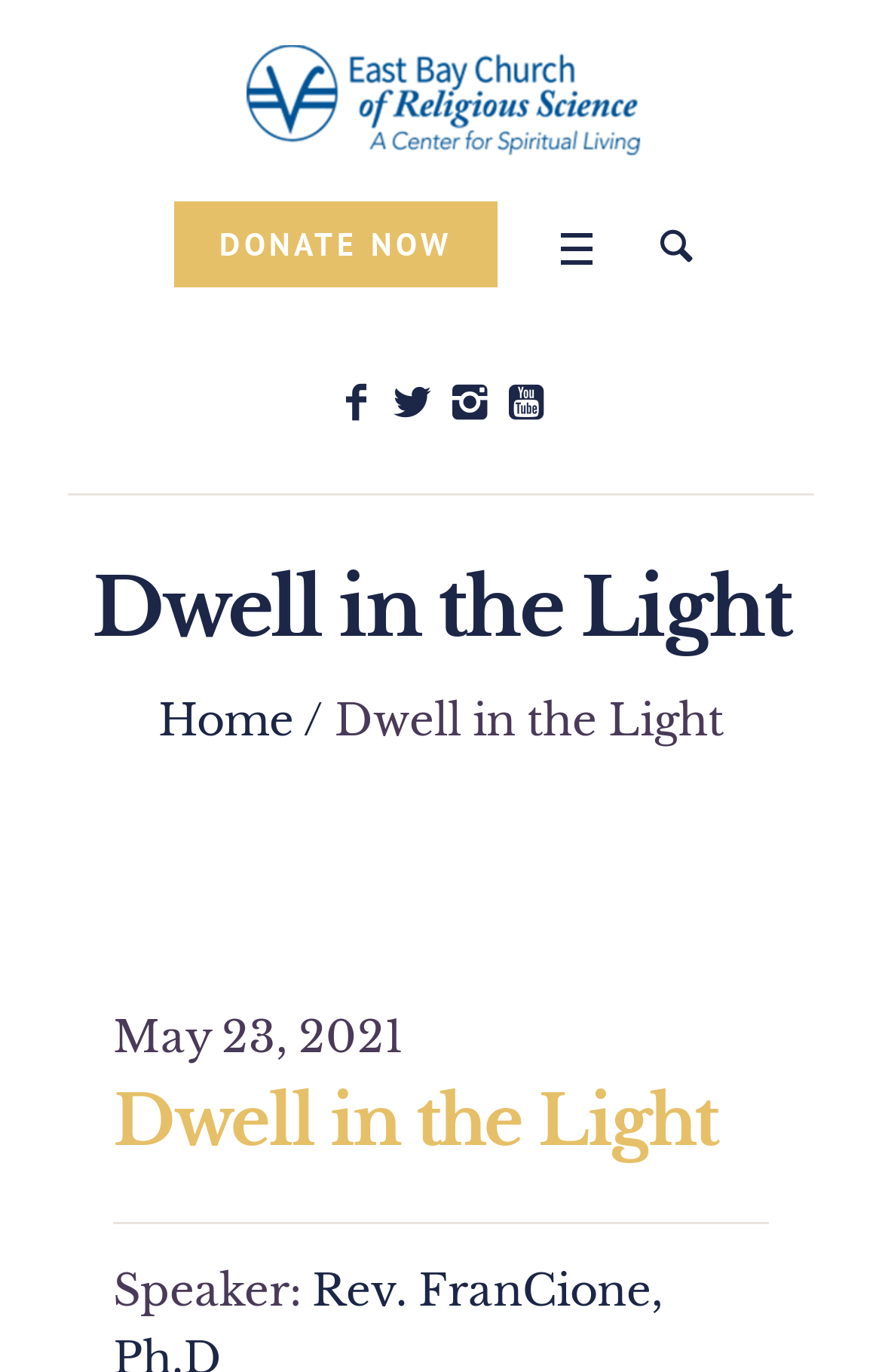Generate a comprehensive caption for the webpage you are viewing.

The webpage appears to be a church service webpage, specifically for East Bay Church. At the top left, there is a link to the church's website, accompanied by an image of the church's logo. Below this, there is a prominent call-to-action button labeled "DONATE NOW". 

To the right of the logo, there are several social media links, represented by icons. Below these icons, there is a horizontal navigation menu with a link to the "Home" page, separated by a slash. 

The main content of the page is headed by a title "Dwell in the Light", which is repeated further down the page. Below the first instance of the title, there is a date "May 23, 2021" in an abbreviated format. 

Further down, there is a section that appears to describe the service, with a heading "Dwell in the Light" and a subtitle "Speaker:", indicating that the service is led by a specific speaker, although the speaker's name is not provided.